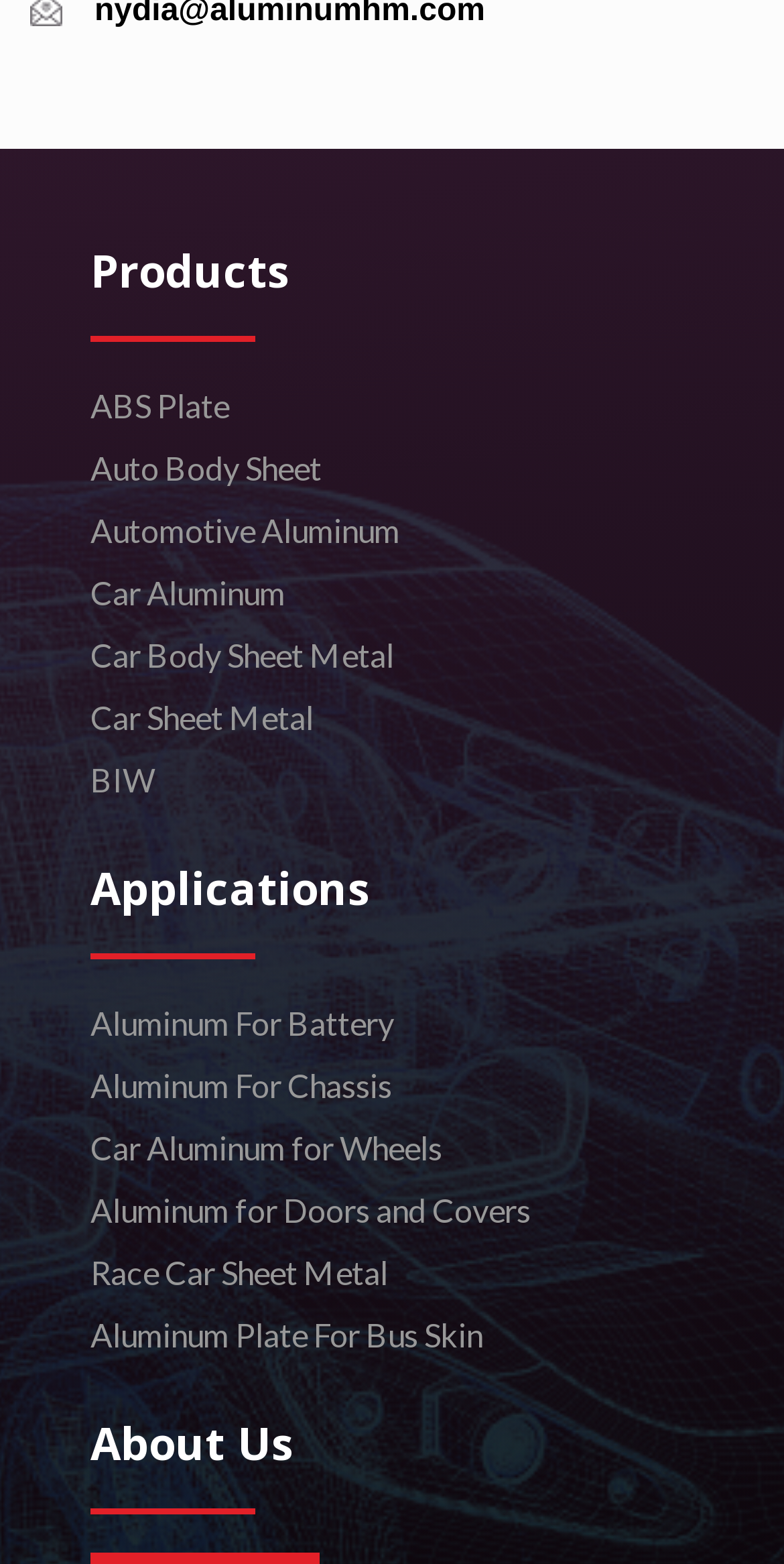Find the bounding box coordinates of the element I should click to carry out the following instruction: "Read the article about the first U.S. adult heart transplant".

None